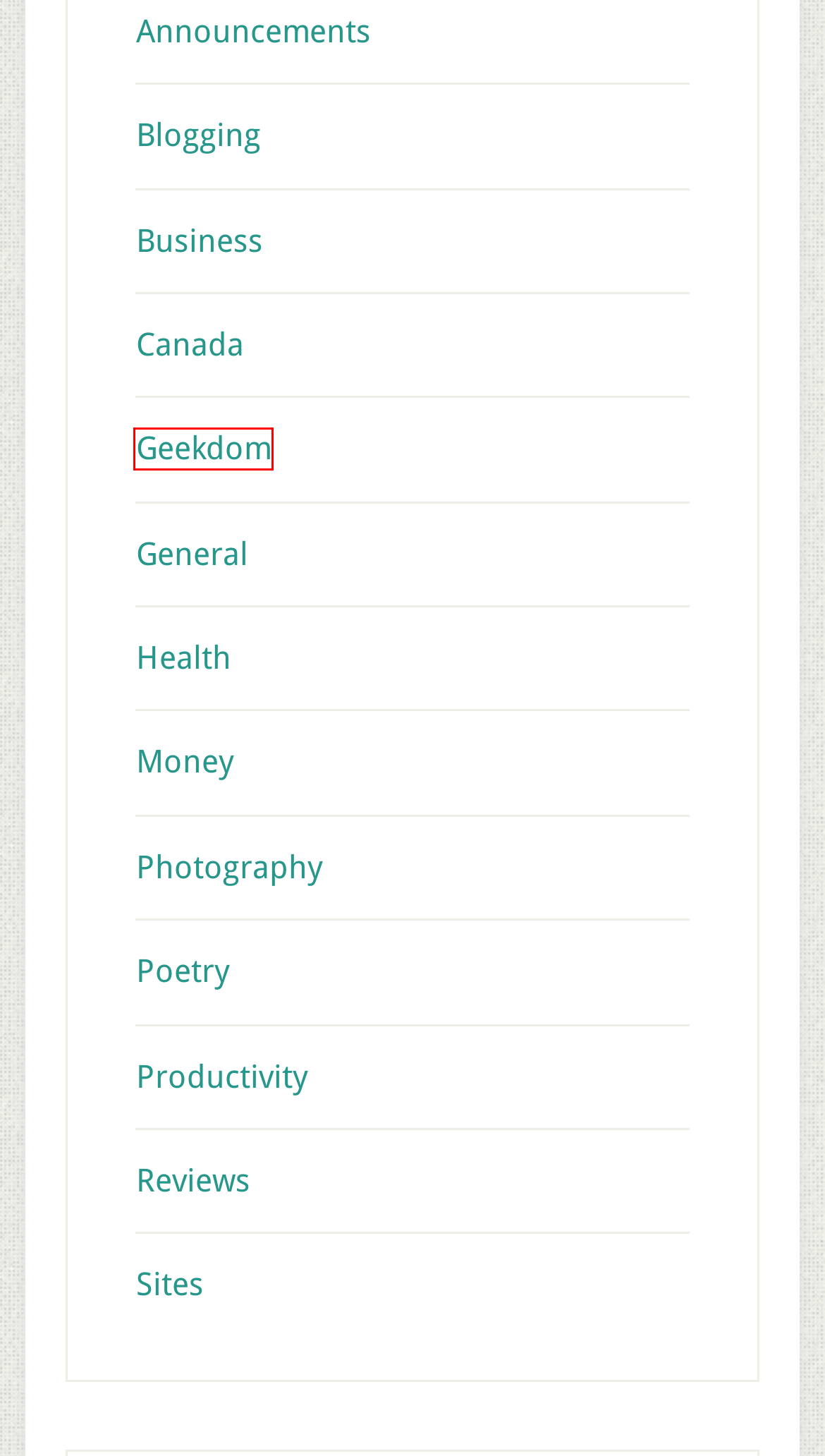You are given a screenshot of a webpage with a red bounding box around an element. Choose the most fitting webpage description for the page that appears after clicking the element within the red bounding box. Here are the candidates:
A. Canada Archives - My Blog
B. Health Archives - My Blog
C. Reviews Archives - My Blog
D. Poetry Archives - My Blog
E. General Archives - My Blog
F. Photography Archives - My Blog
G. Announcements Archives - My Blog
H. Geekdom Archives - My Blog

H